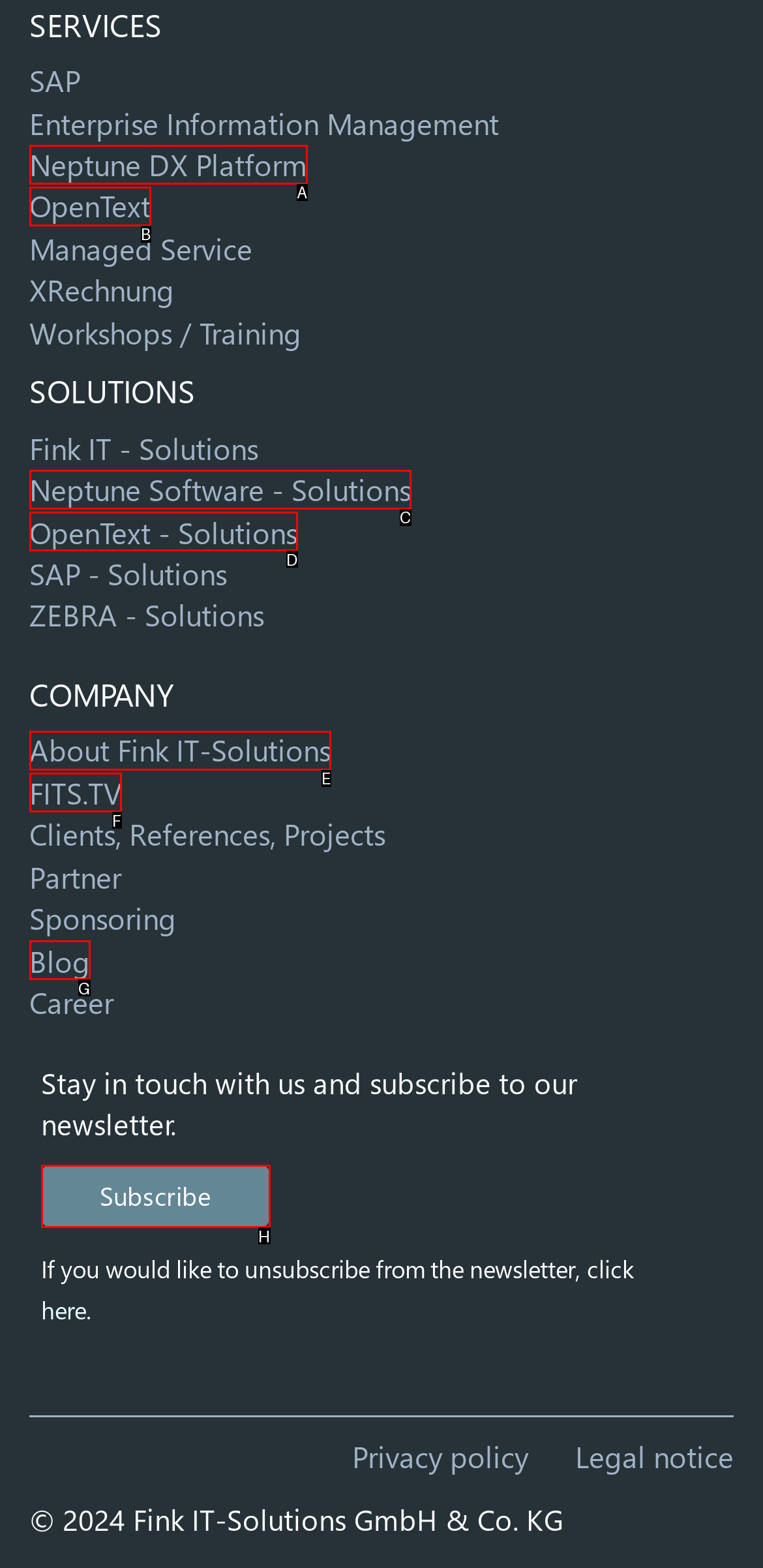Indicate the UI element to click to perform the task: Subscribe to the newsletter. Reply with the letter corresponding to the chosen element.

H